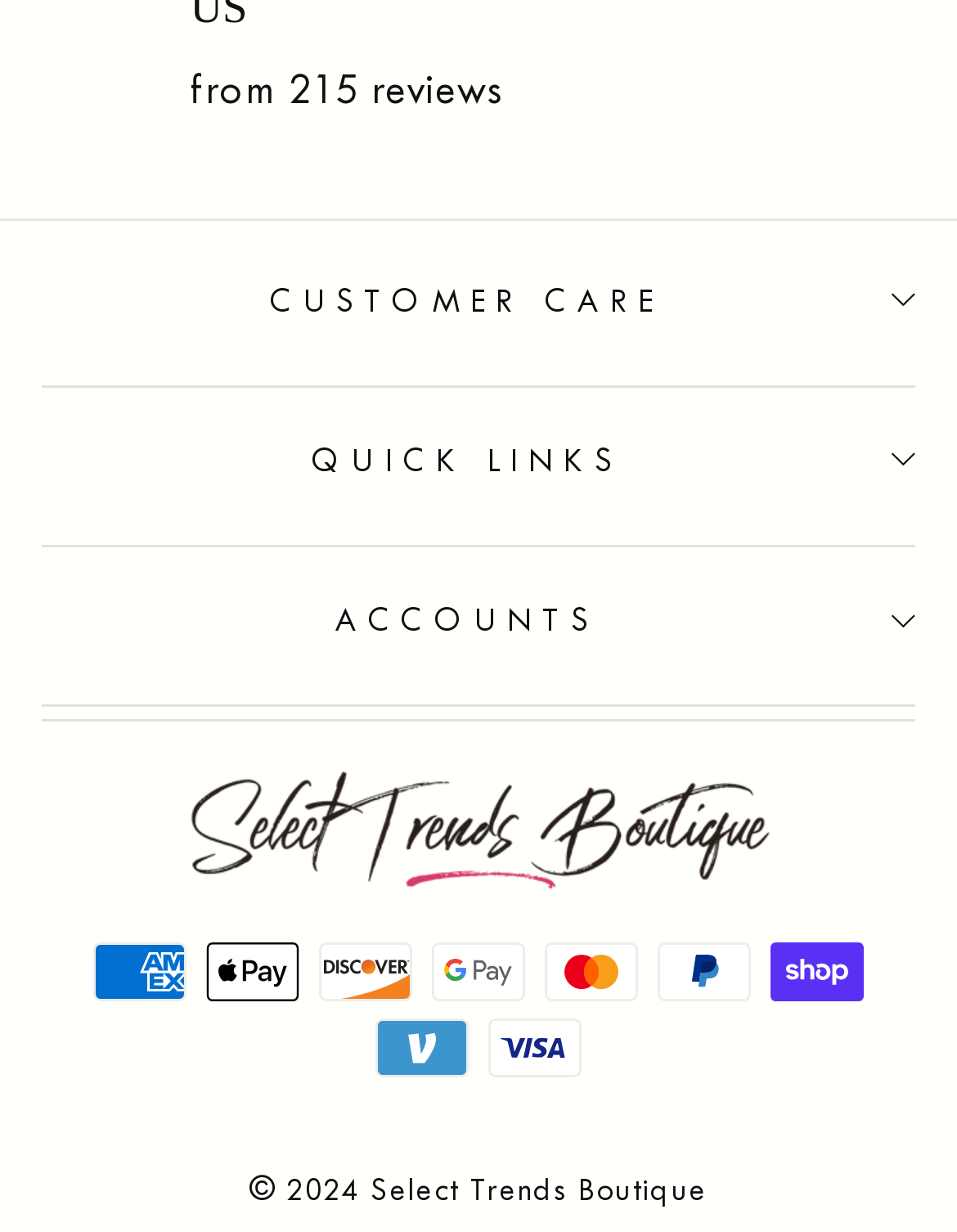Identify the bounding box of the HTML element described as: "Accounts".

[0.044, 0.454, 0.956, 0.552]